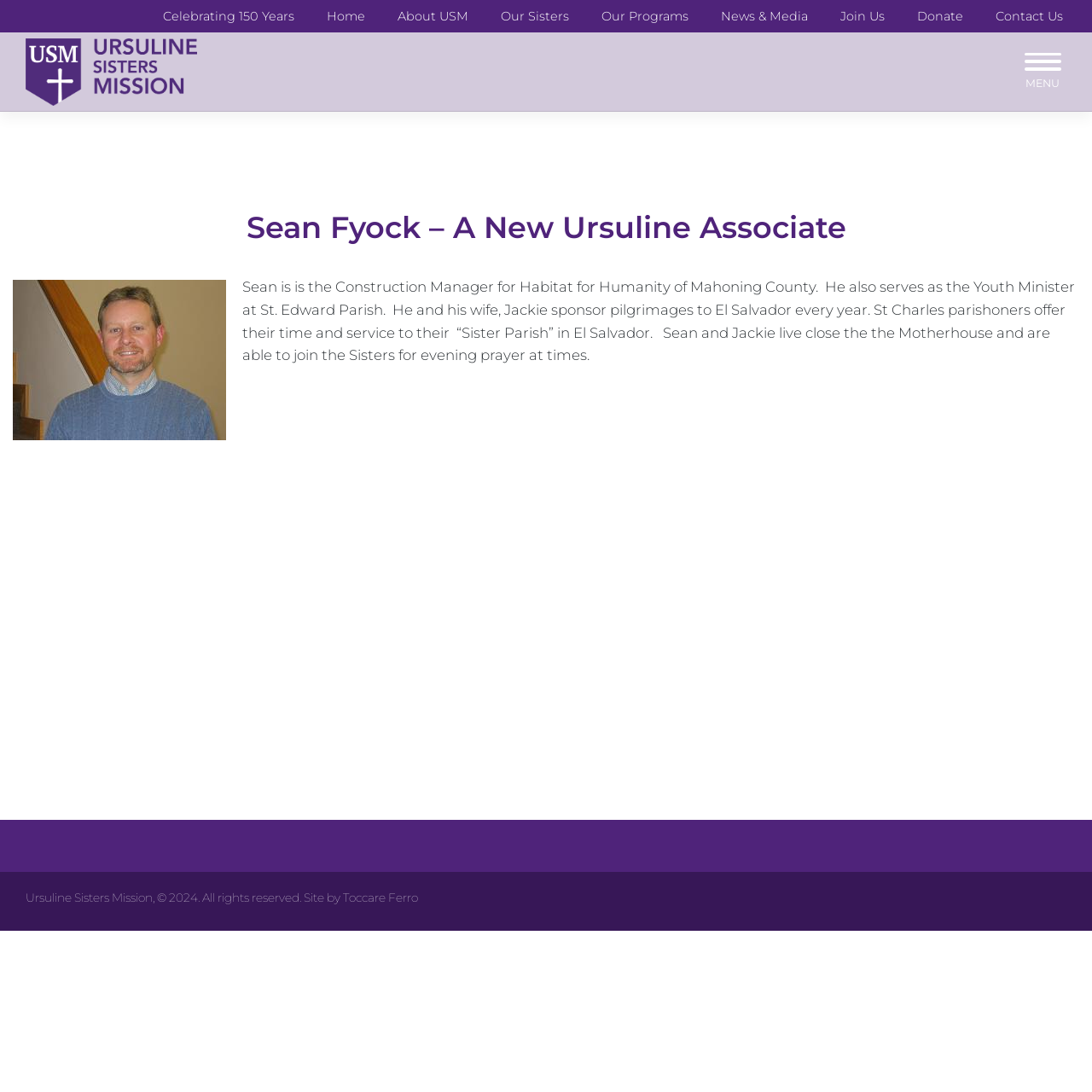Respond concisely with one word or phrase to the following query:
What is the name of the organization that Sean is associated with?

Ursuline Sisters Mission